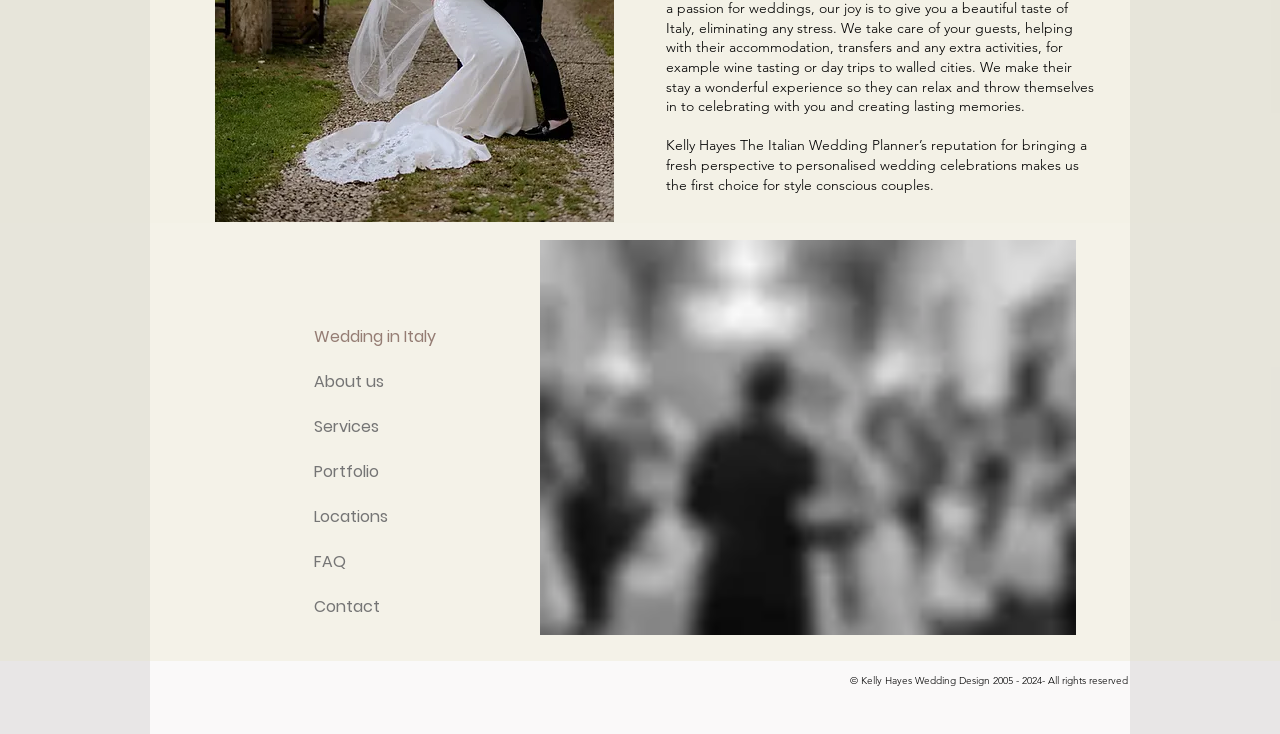What is the copyright year range?
Look at the image and answer the question using a single word or phrase.

2005 - 2024